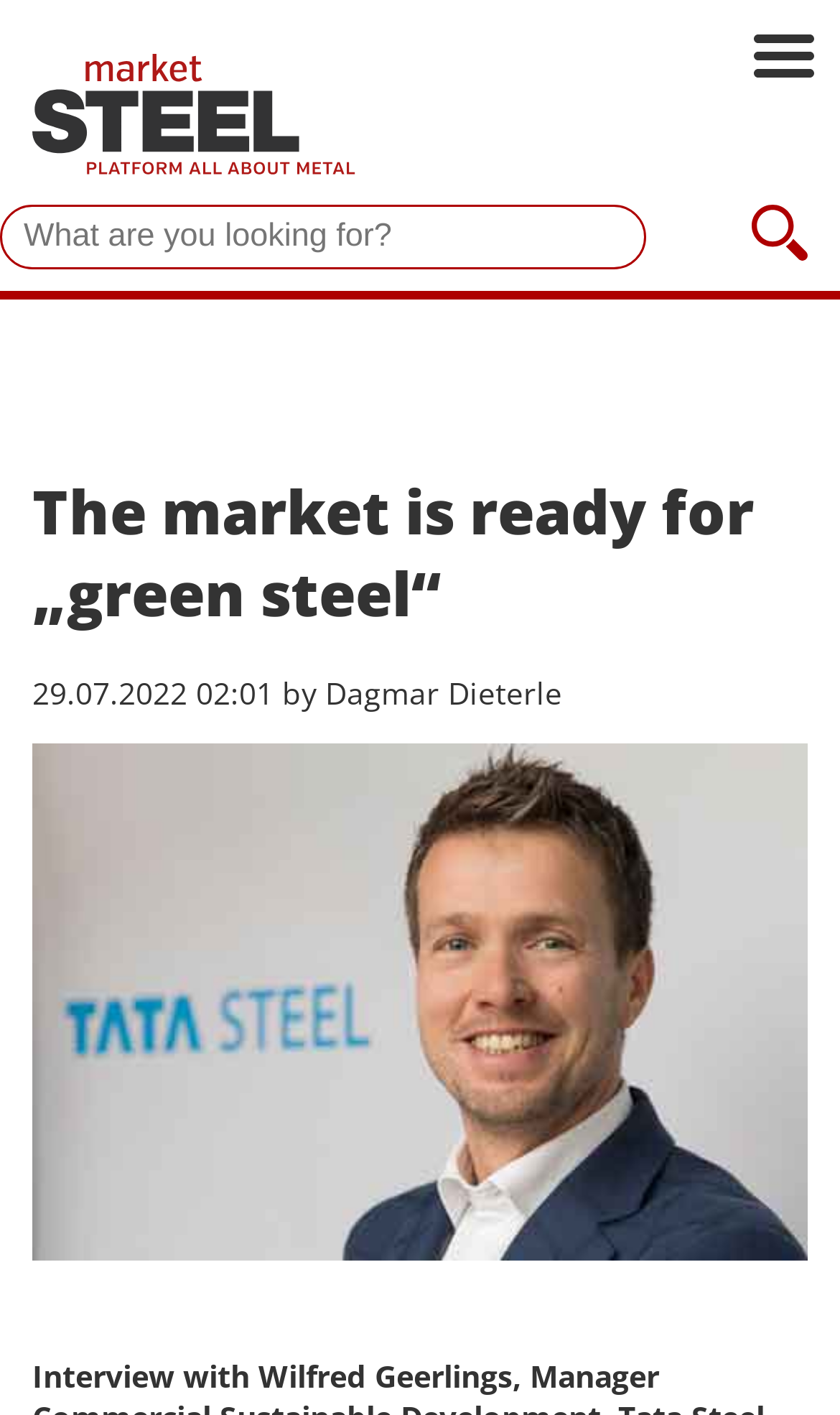Please answer the following question using a single word or phrase: 
What is the date of the article?

29.07.2022